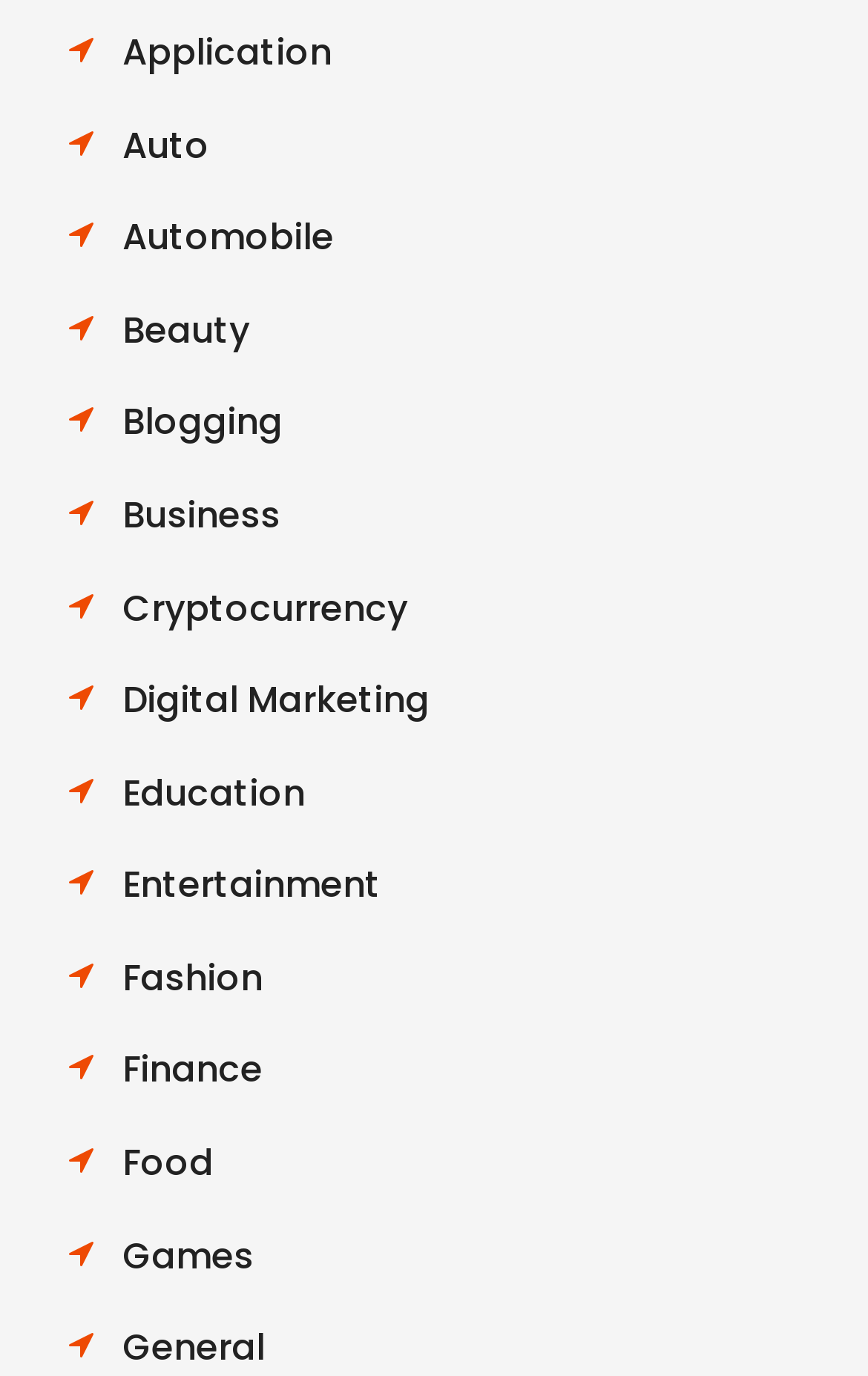Answer this question in one word or a short phrase: What is the first category link?

Application